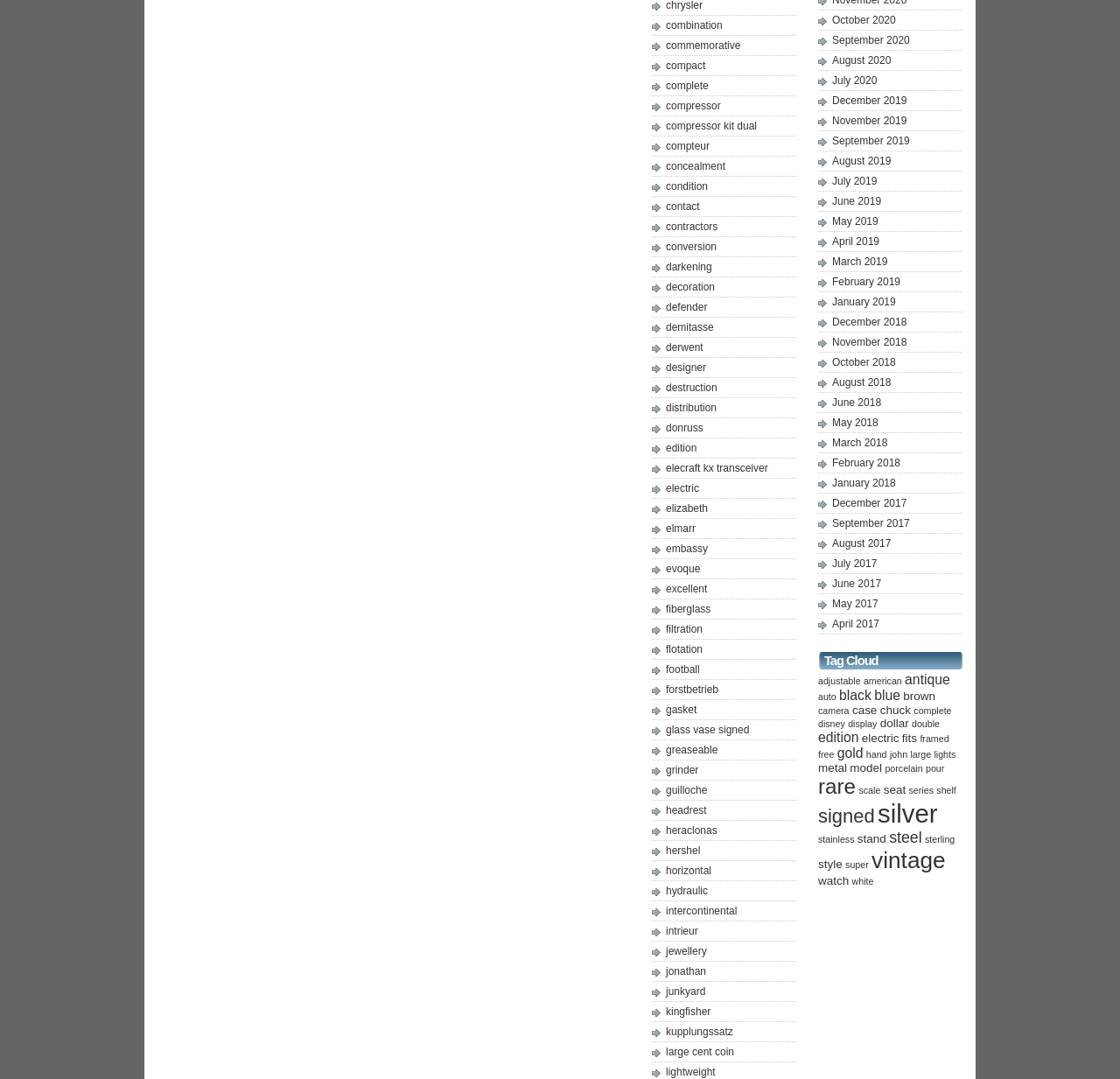Respond to the following question with a brief word or phrase:
What type of links are listed on the webpage?

Various product links